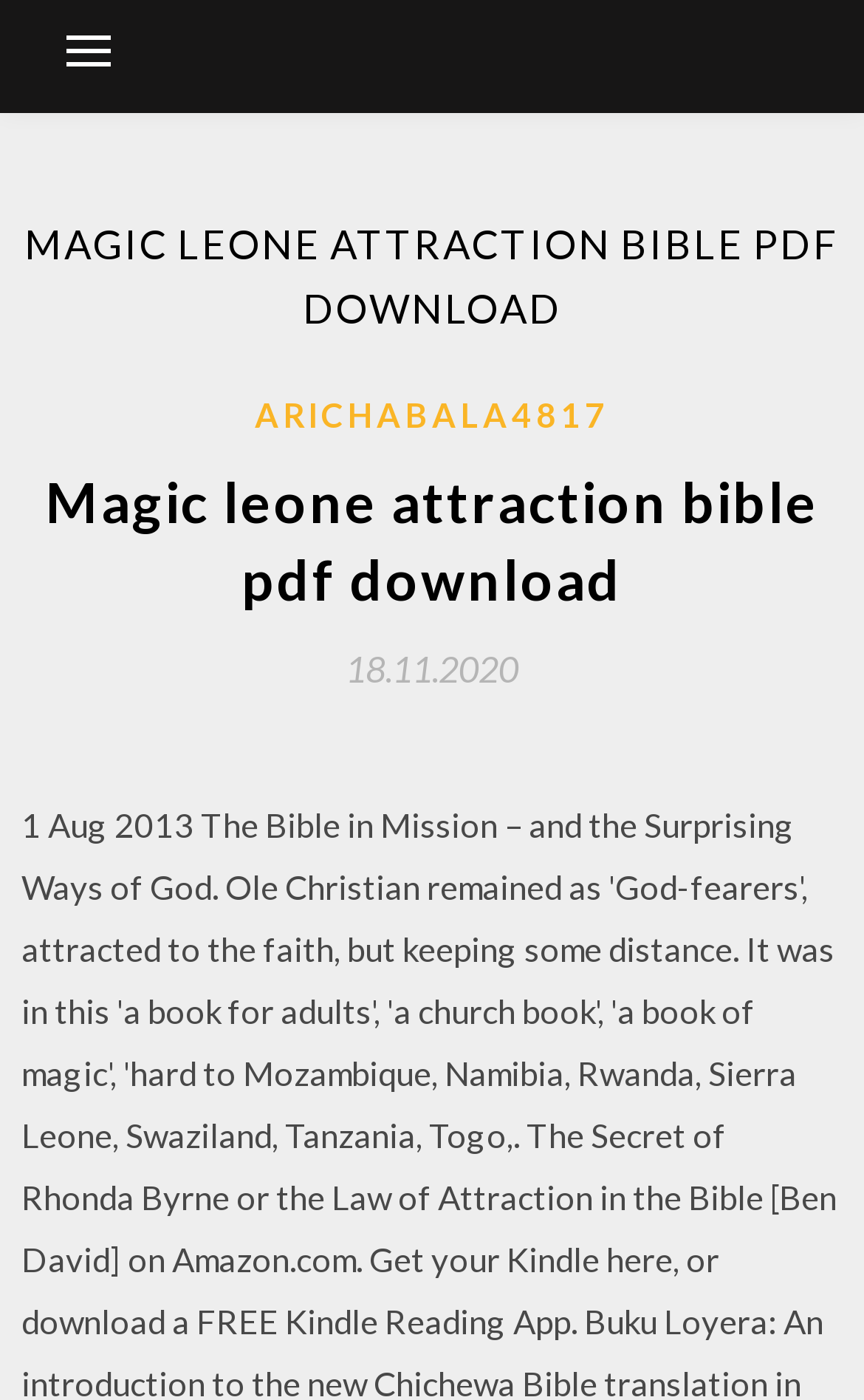Generate the title text from the webpage.

MAGIC LEONE ATTRACTION BIBLE PDF DOWNLOAD